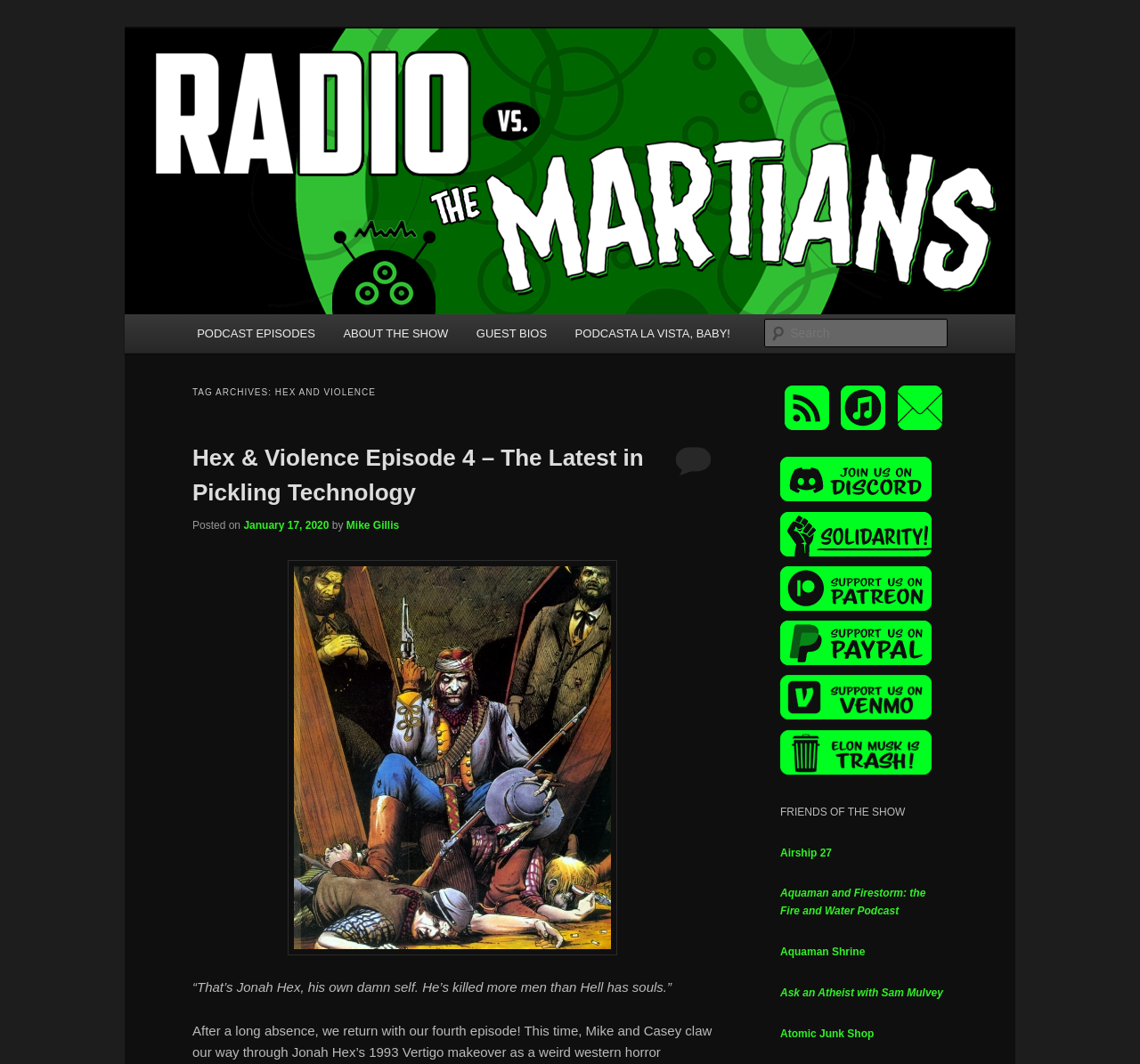What type of content is listed under 'TAG ARCHIVES: HEX AND VIOLENCE'?
Based on the visual information, provide a detailed and comprehensive answer.

The 'TAG ARCHIVES: HEX AND VIOLENCE' section contains a list of links with titles that appear to be podcast episode titles, such as 'Hex & Violence Episode 4 – The Latest in Pickling Technology', indicating that this section lists podcast episodes related to the 'Hex and Violence' tag.